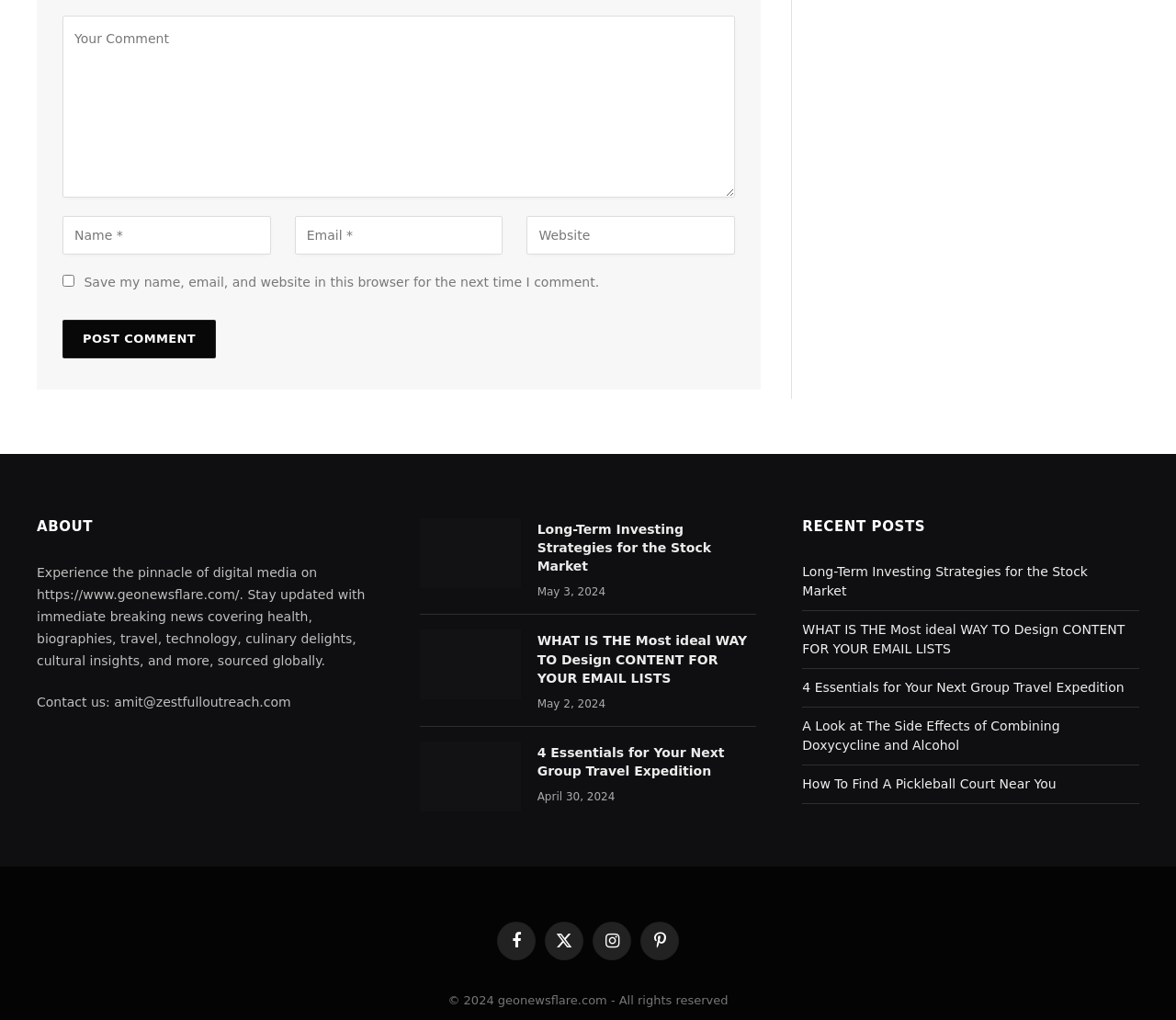Identify the bounding box coordinates of the element that should be clicked to fulfill this task: "Contact us through email". The coordinates should be provided as four float numbers between 0 and 1, i.e., [left, top, right, bottom].

[0.031, 0.681, 0.247, 0.696]